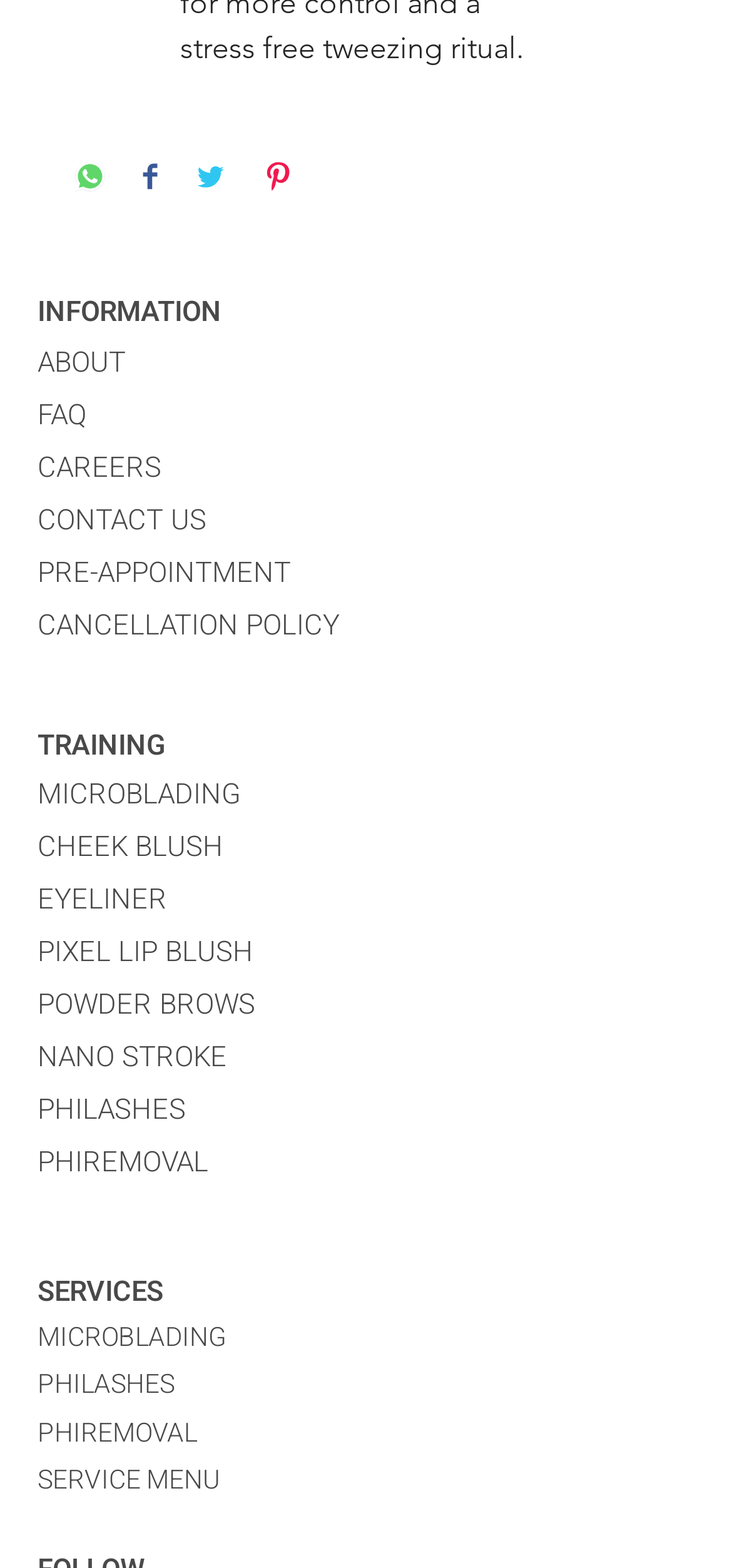What is the purpose of the 'CONTACT US' link?
Refer to the image and provide a detailed answer to the question.

The webpage has a link 'CONTACT US' which suggests that it is meant to provide a way for users to get in touch with the organization, likely for inquiries, feedback, or other purposes.